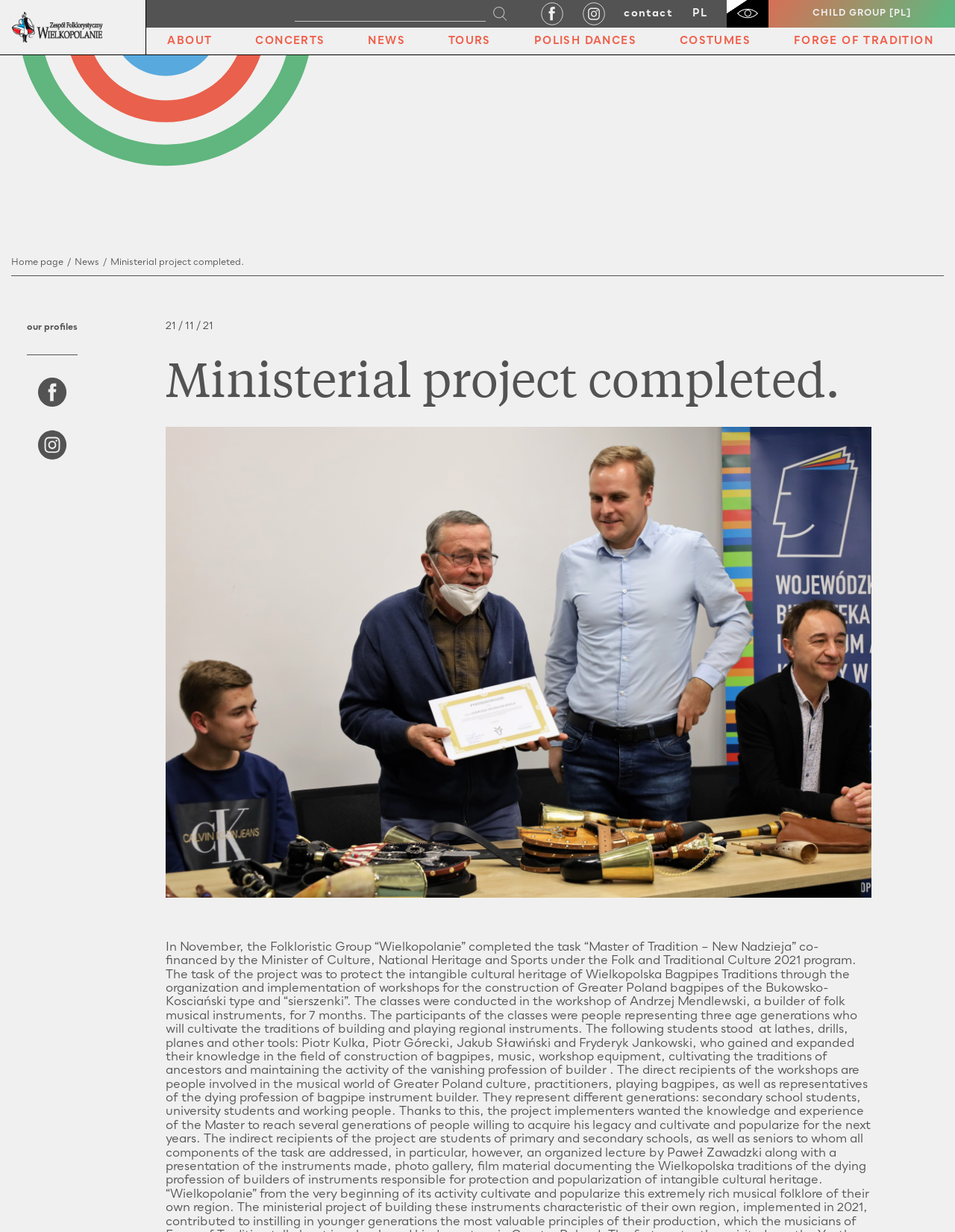Could you locate the bounding box coordinates for the section that should be clicked to accomplish this task: "Go to News".

None